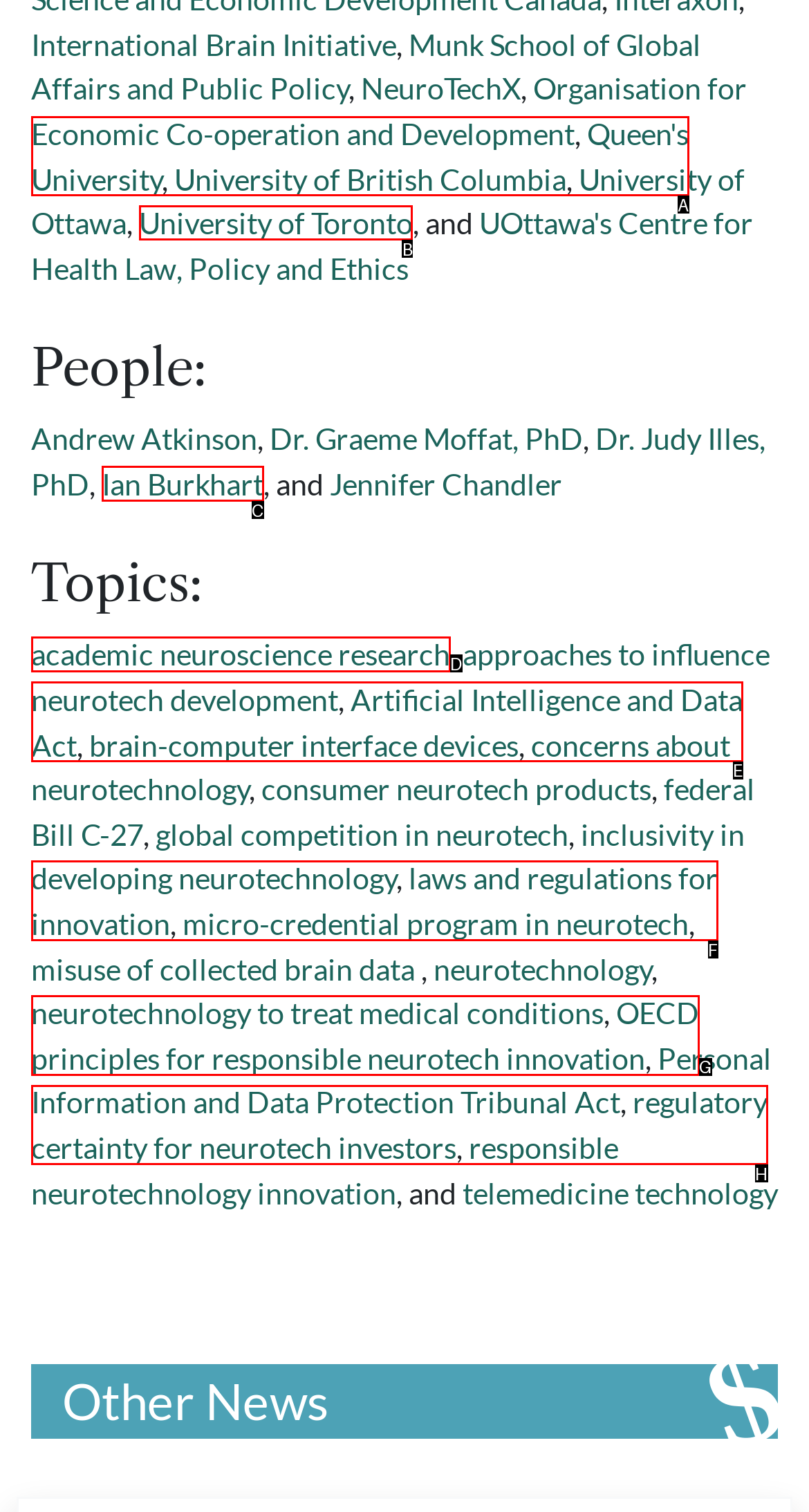Determine which HTML element to click to execute the following task: contact Abseil Access Answer with the letter of the selected option.

None